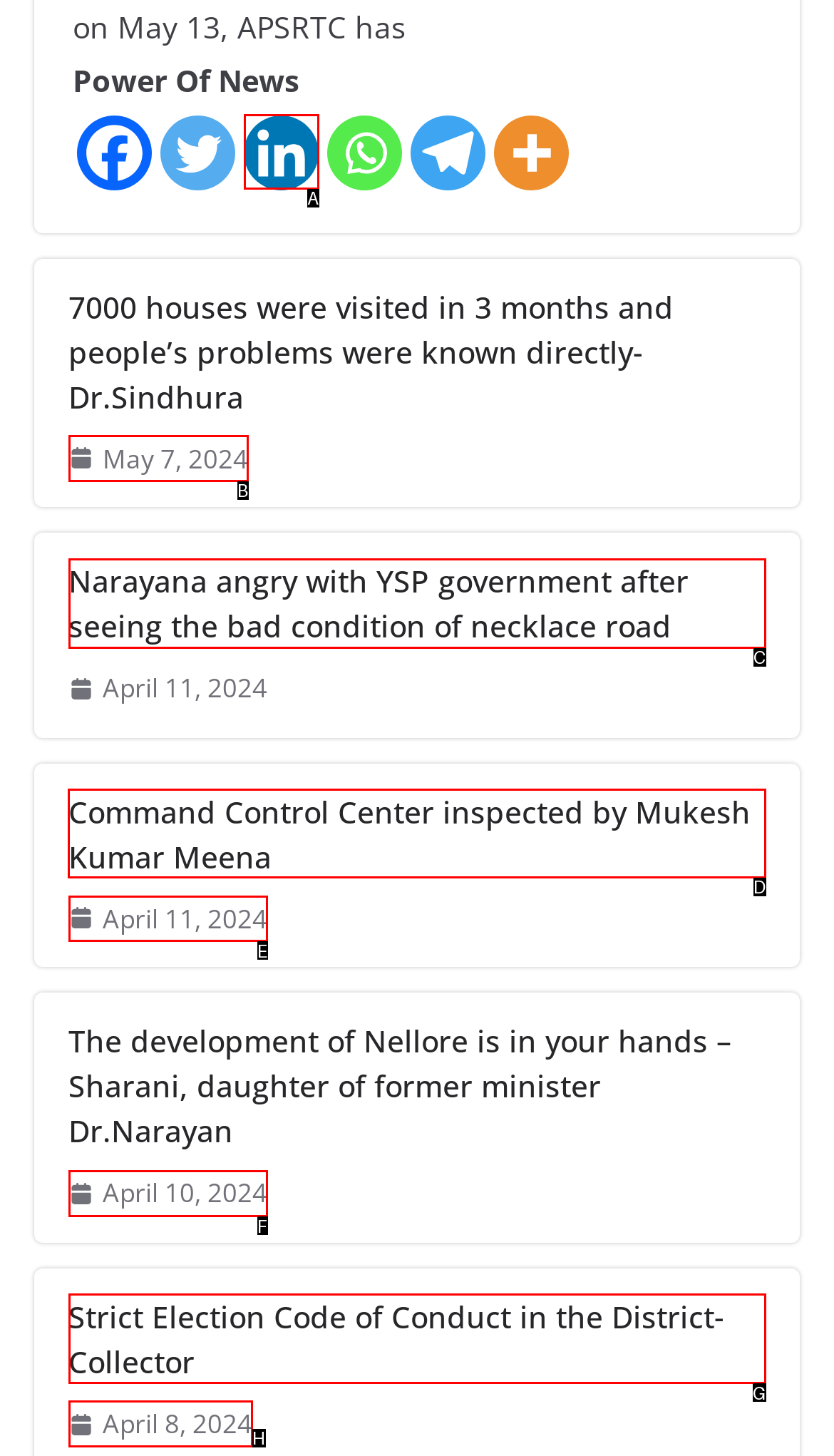Find the HTML element to click in order to complete this task: Click on the link to know about Command Control Center inspection
Answer with the letter of the correct option.

D